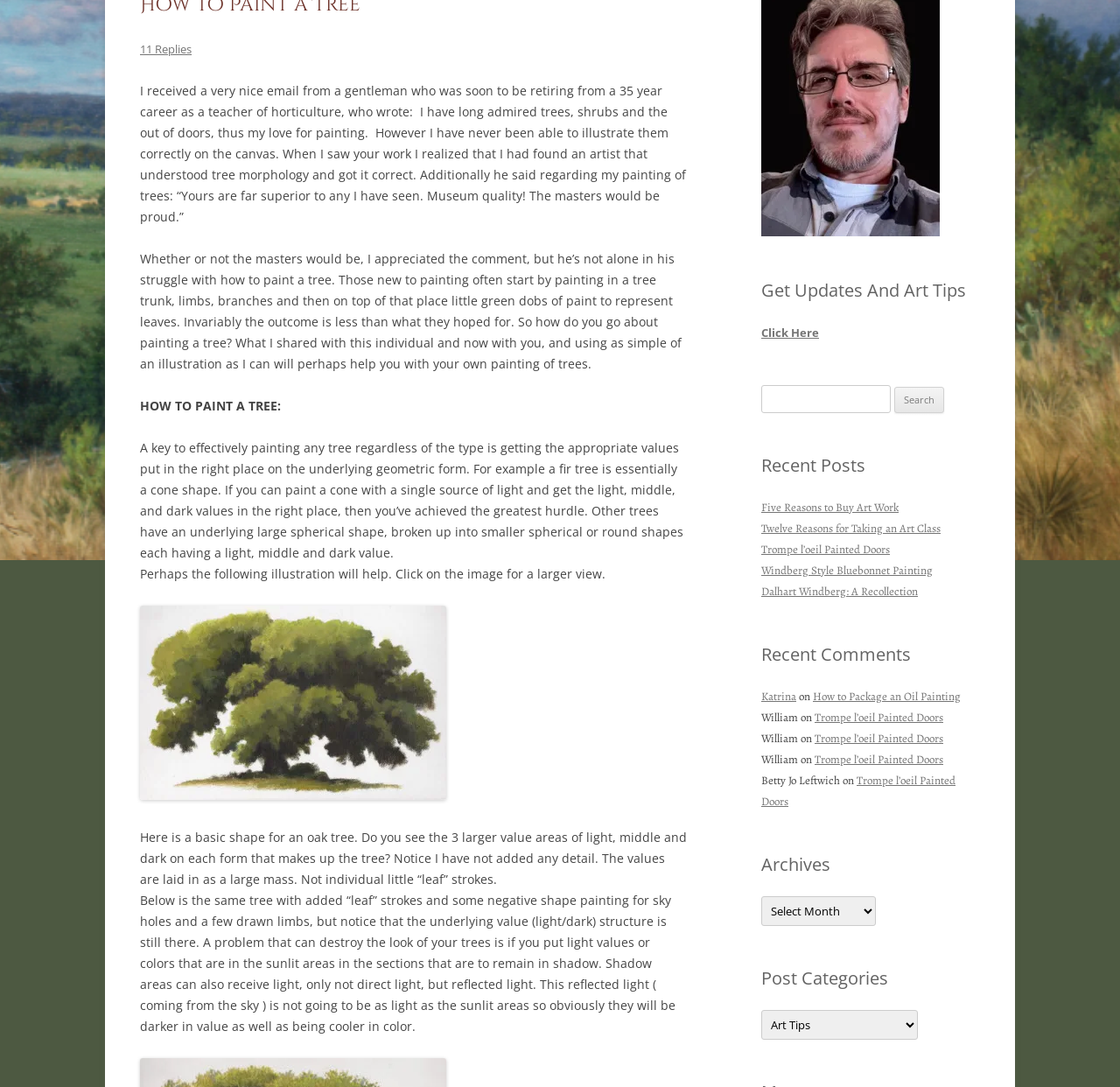Please find the bounding box for the UI element described by: "Katrina".

[0.68, 0.634, 0.711, 0.648]